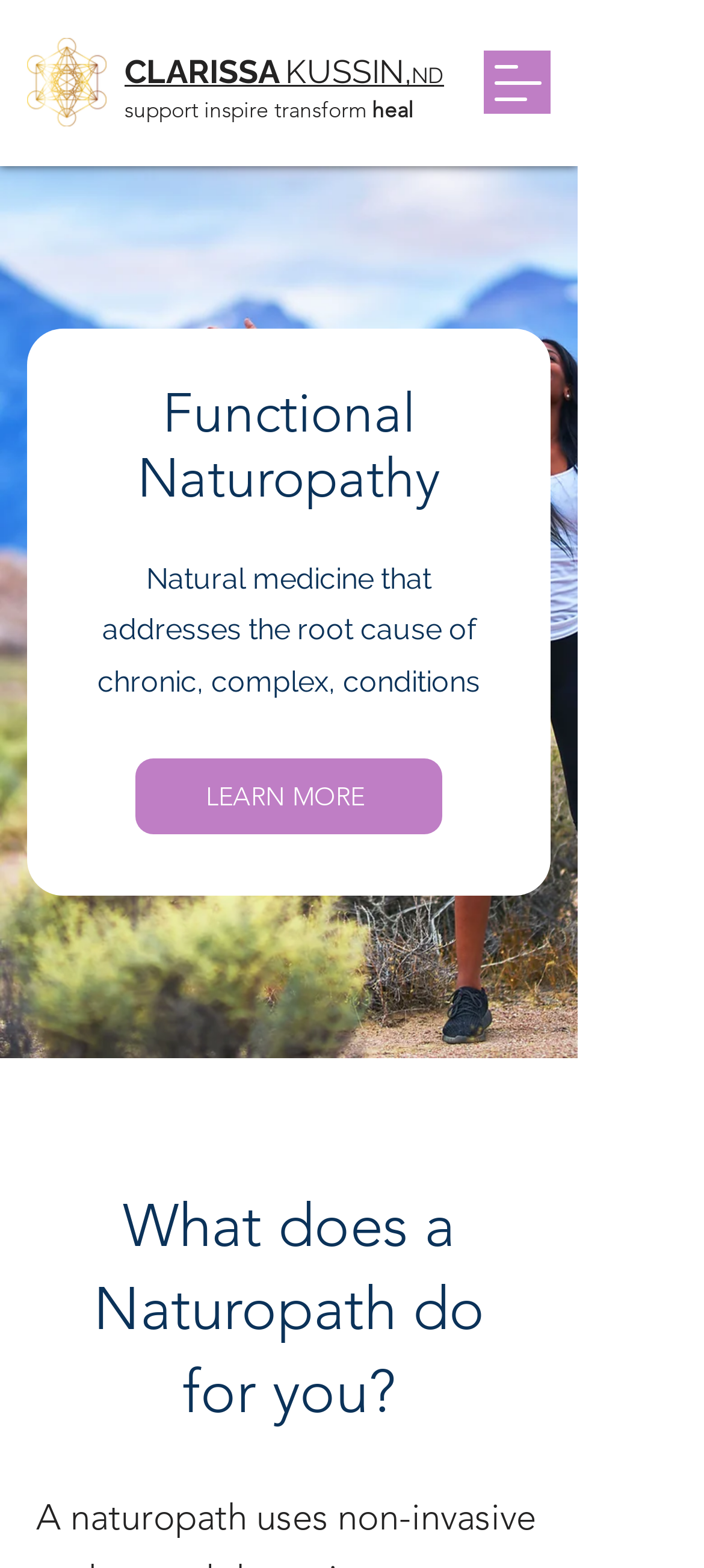Please respond to the question with a concise word or phrase:
What is the profession of Clarissa Kussin?

Naturopath